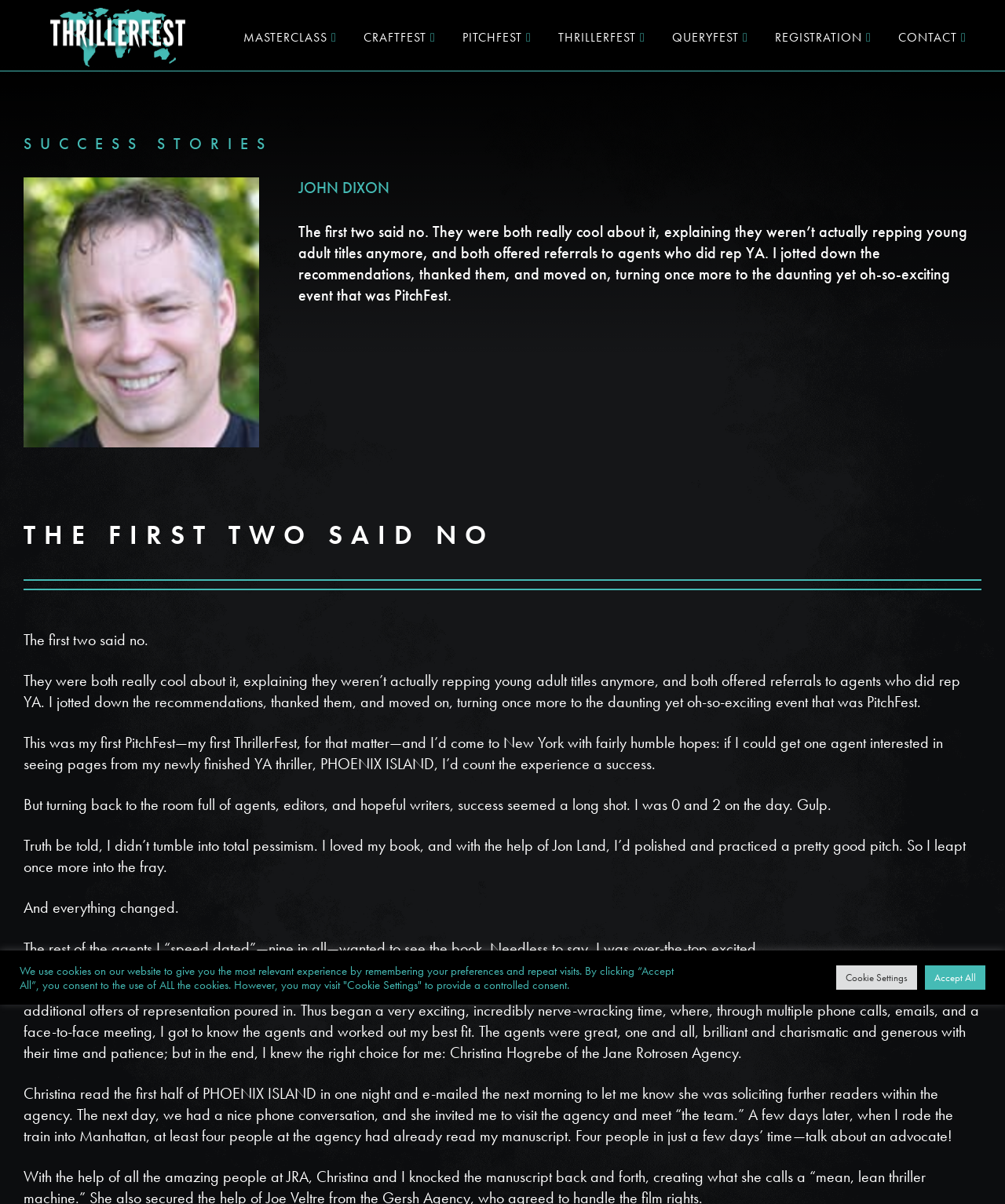Give a one-word or one-phrase response to the question:
How many offers of representation did the author receive?

Four